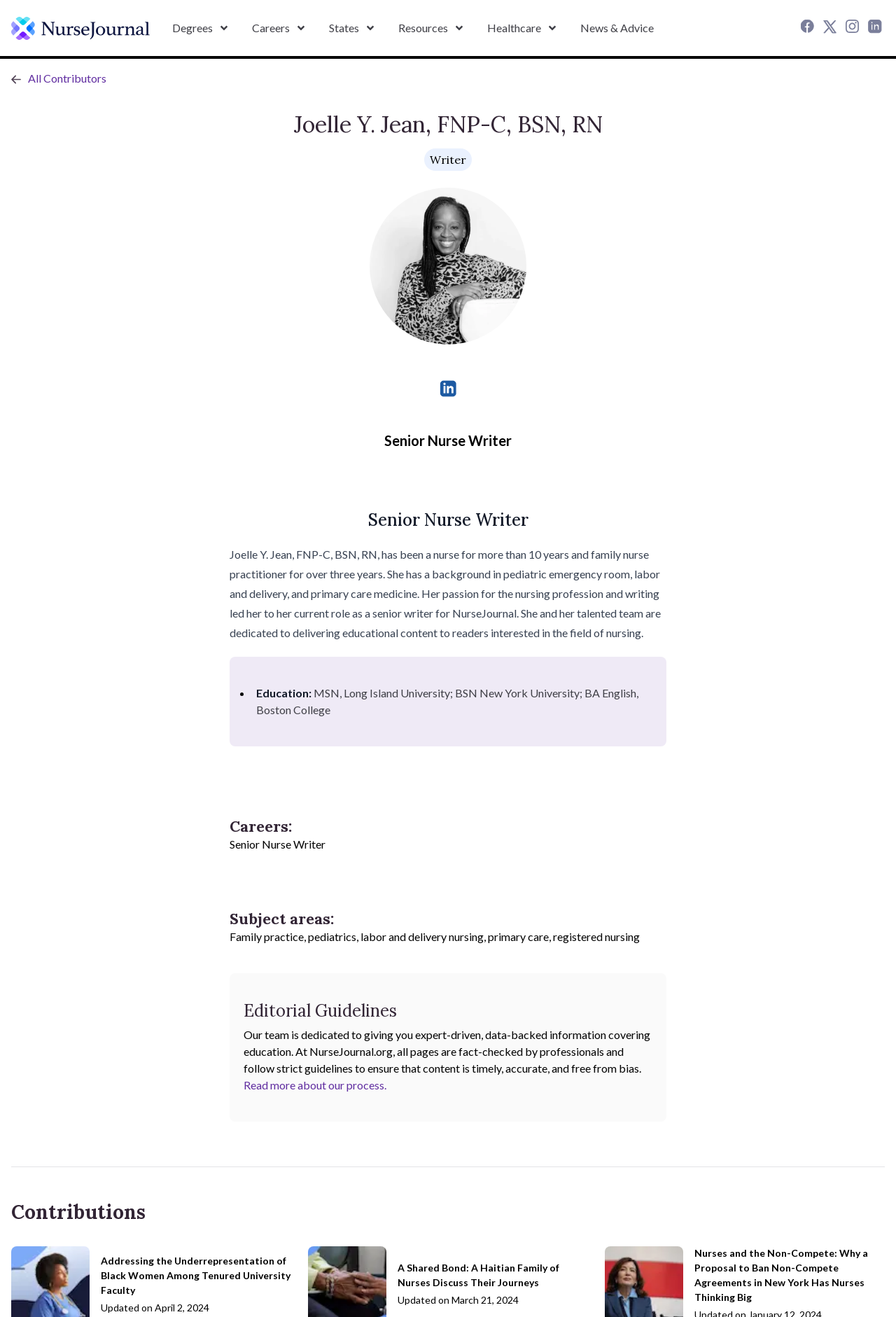Please locate and generate the primary heading on this webpage.

Joelle Y. Jean, FNP-C, BSN, RN